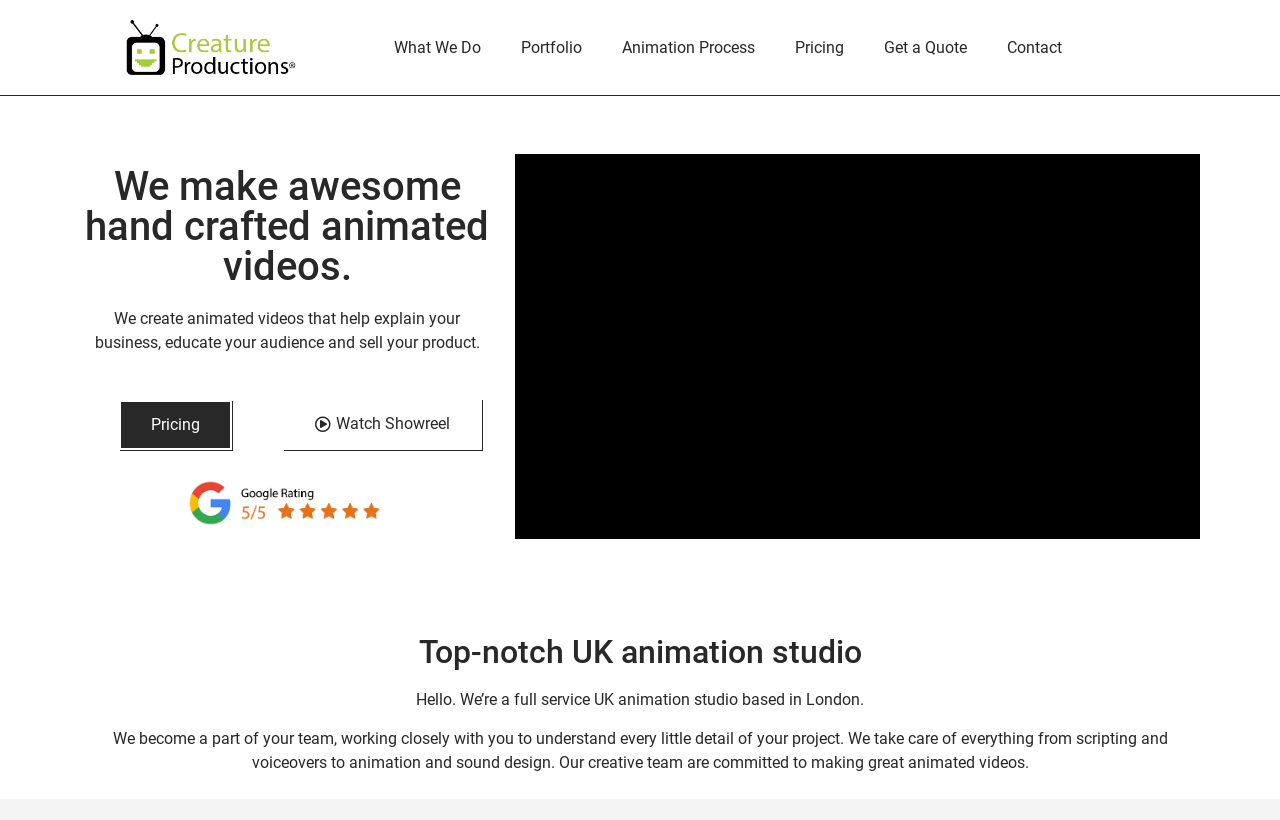Provide a brief response in the form of a single word or phrase:
What is the process of working with Creature Productions?

Collaborative